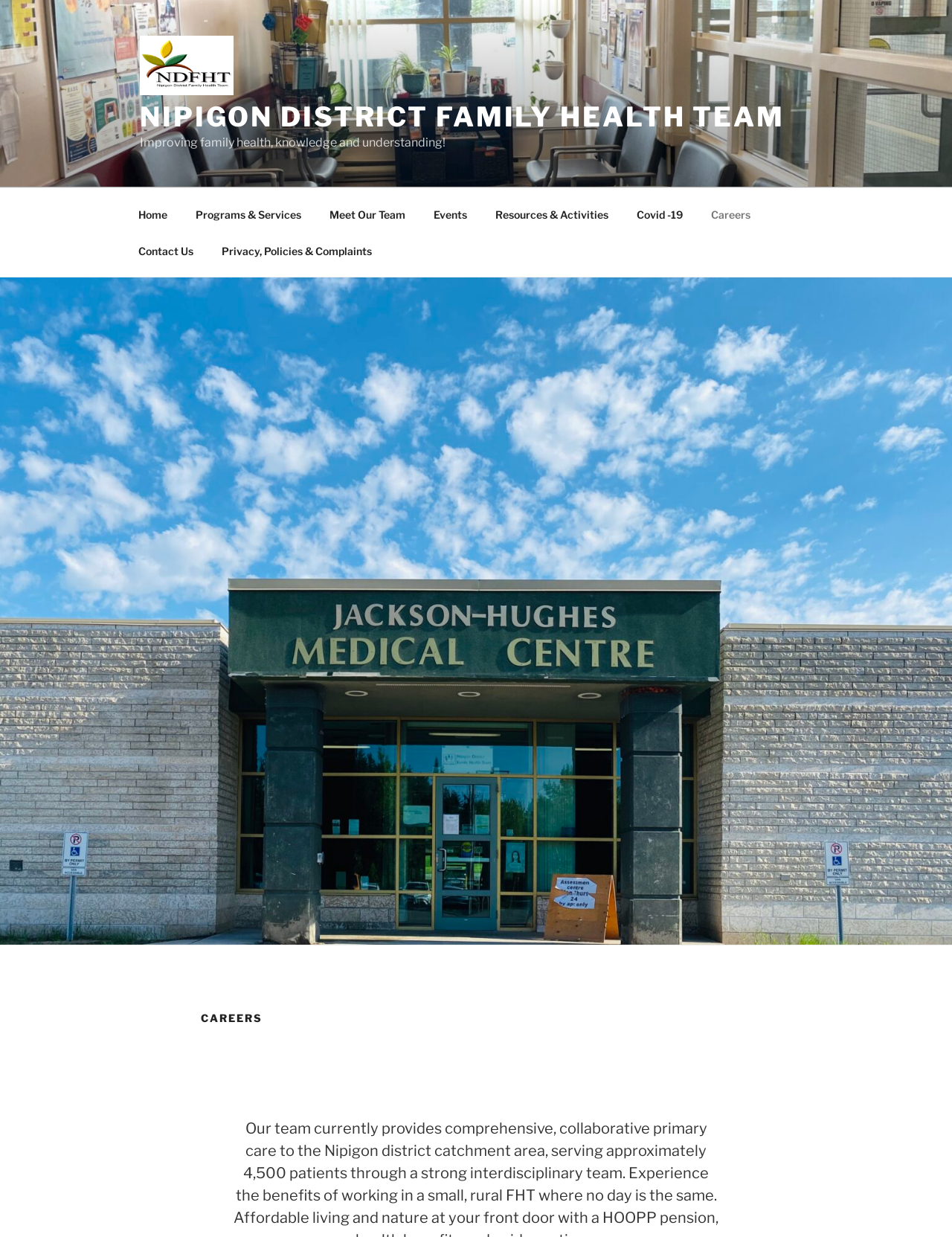Pinpoint the bounding box coordinates for the area that should be clicked to perform the following instruction: "check careers".

[0.733, 0.158, 0.802, 0.188]